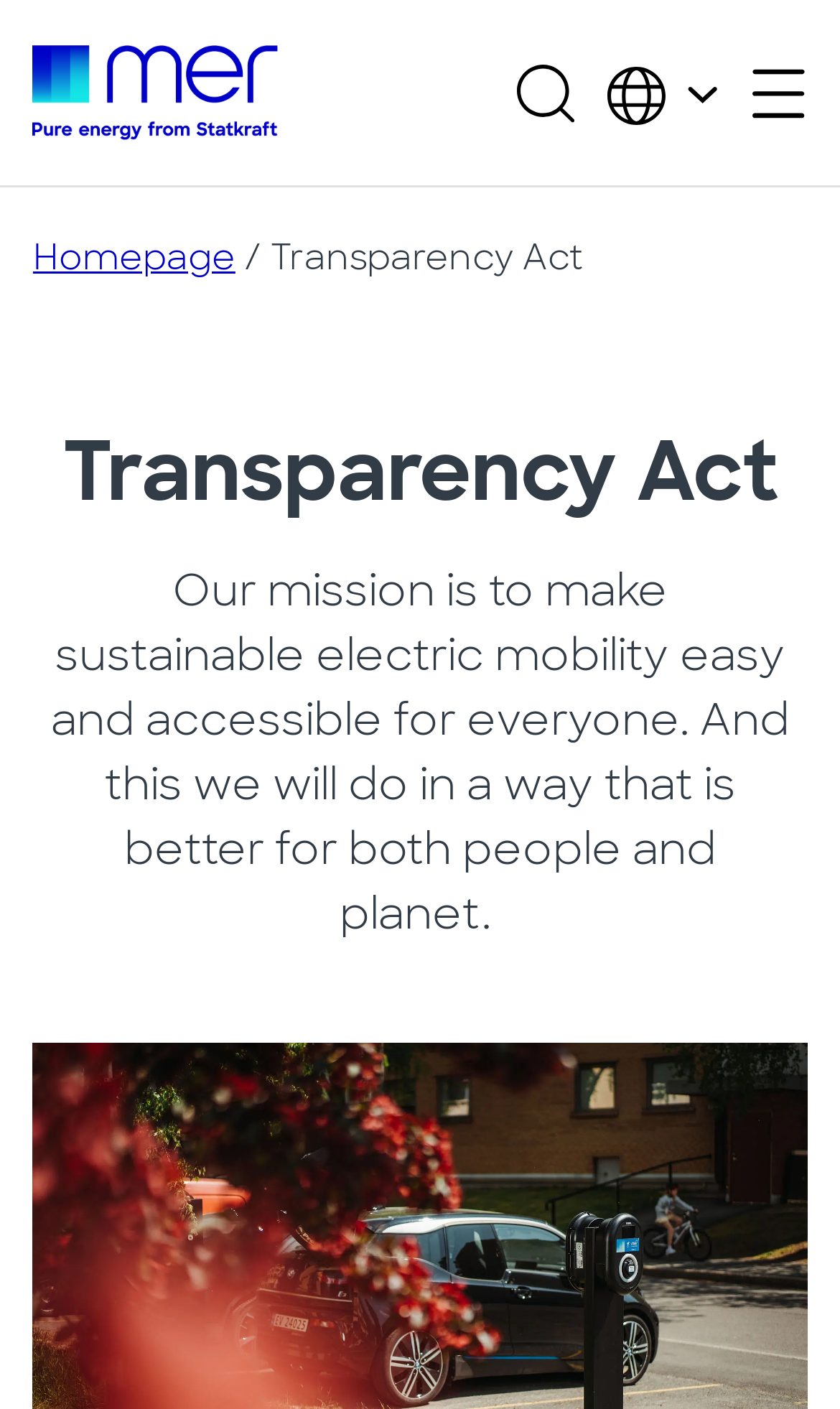What is the purpose of the search box?
Based on the screenshot, give a detailed explanation to answer the question.

The search box is located at the top-right corner of the webpage, and it has a placeholder text 'Search'. This suggests that the purpose of the search box is to allow users to search for something on the website.